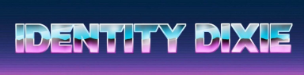Construct a detailed narrative about the image.

The image features the bold, stylized text "IDENTITY DIXIE," rendered in a vibrant, retro aesthetic reminiscent of neon signage. The color gradient transitions smoothly from cool blues at the top to warm pinks at the bottom, creating a visually striking effect that evokes a sense of nostalgia. This design encapsulates a modern take on classic Southern themes, potentially reflecting a blend of identity and cultural heritage associated with the term "Dixie." The contrasting colors and eye-catching typography invite viewers to engage with the theme presented, establishing a dynamic presence against a simplistic background that enhances its prominence.